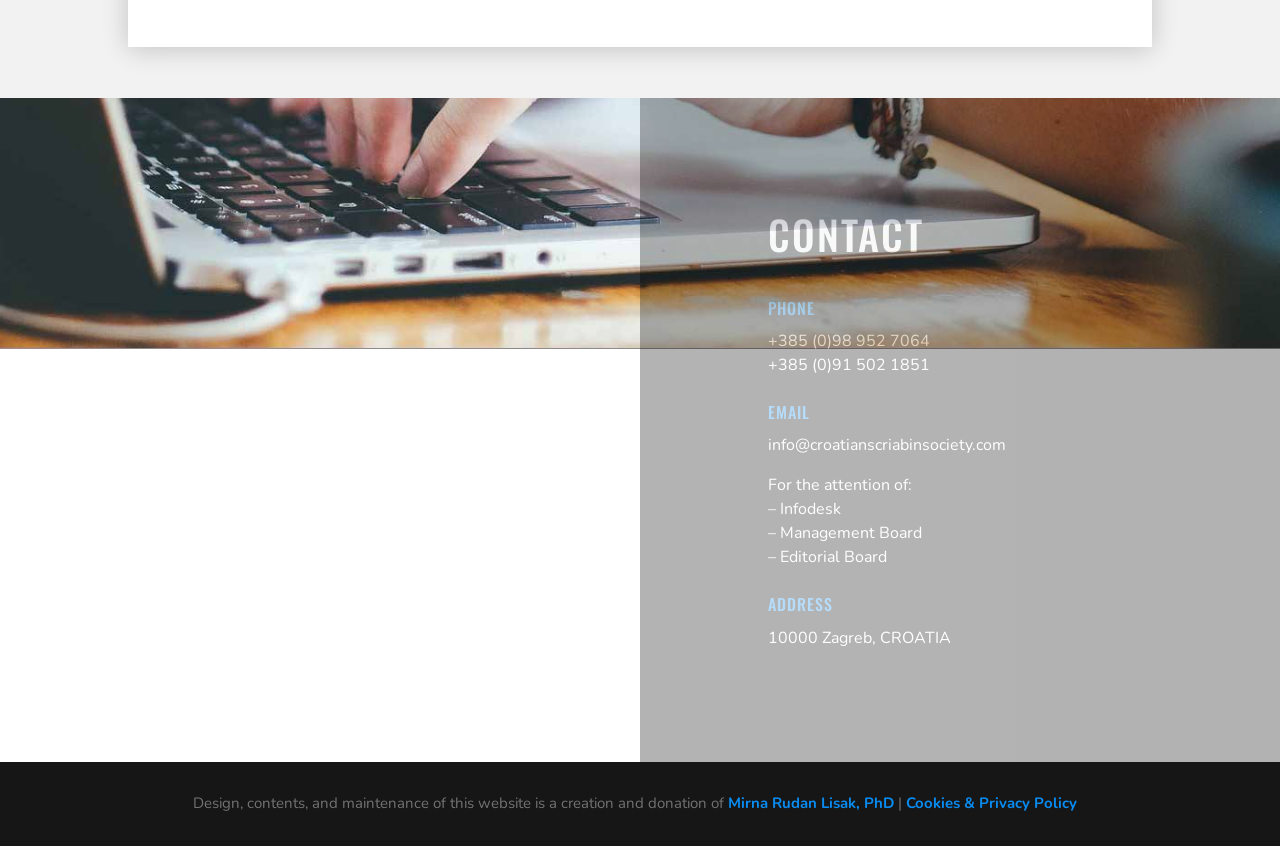Determine the bounding box coordinates in the format (top-left x, top-left y, bottom-right x, bottom-right y). Ensure all values are floating point numbers between 0 and 1. Identify the bounding box of the UI element described by: name="et_pb_contact_name_0" placeholder="Name"

[0.1, 0.35, 0.245, 0.416]